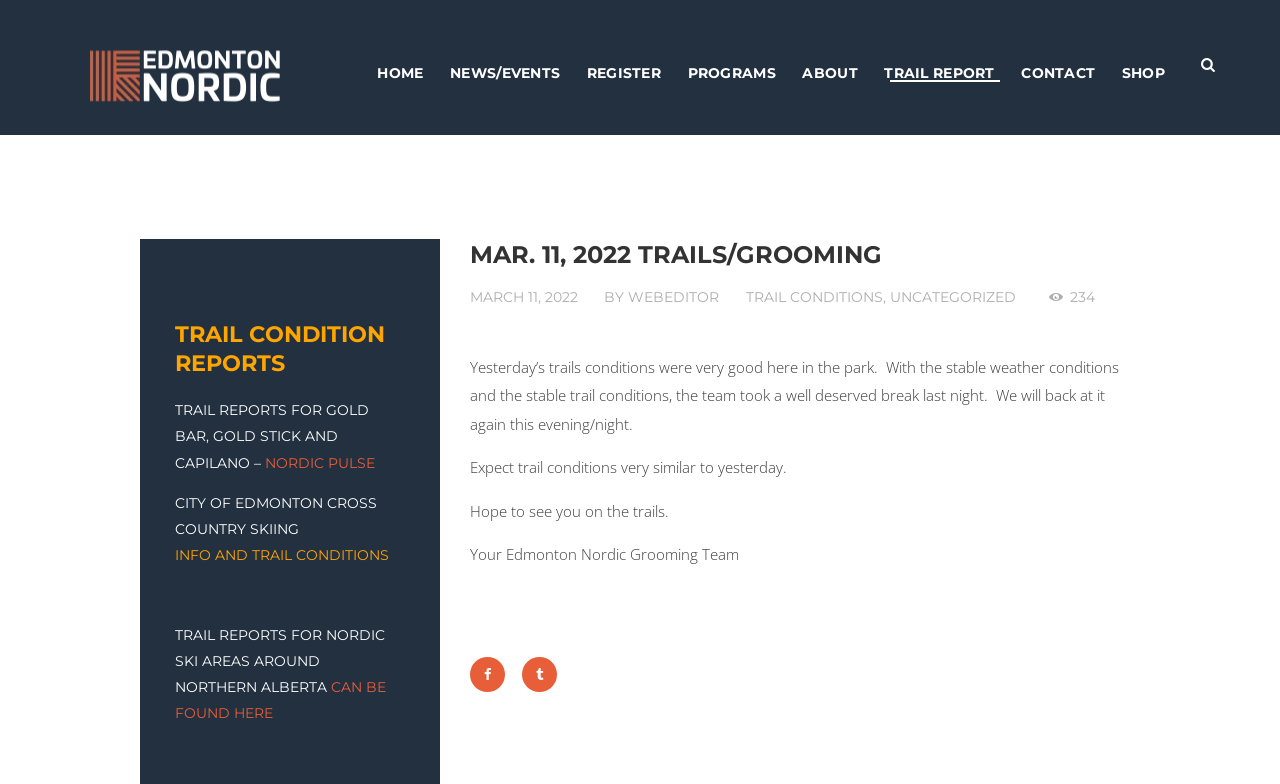What is the name of the team responsible for grooming?
Give a detailed explanation using the information visible in the image.

The webpage mentions 'Your Edmonton Nordic Grooming Team' which suggests that the team responsible for grooming is the Edmonton Nordic Grooming Team.